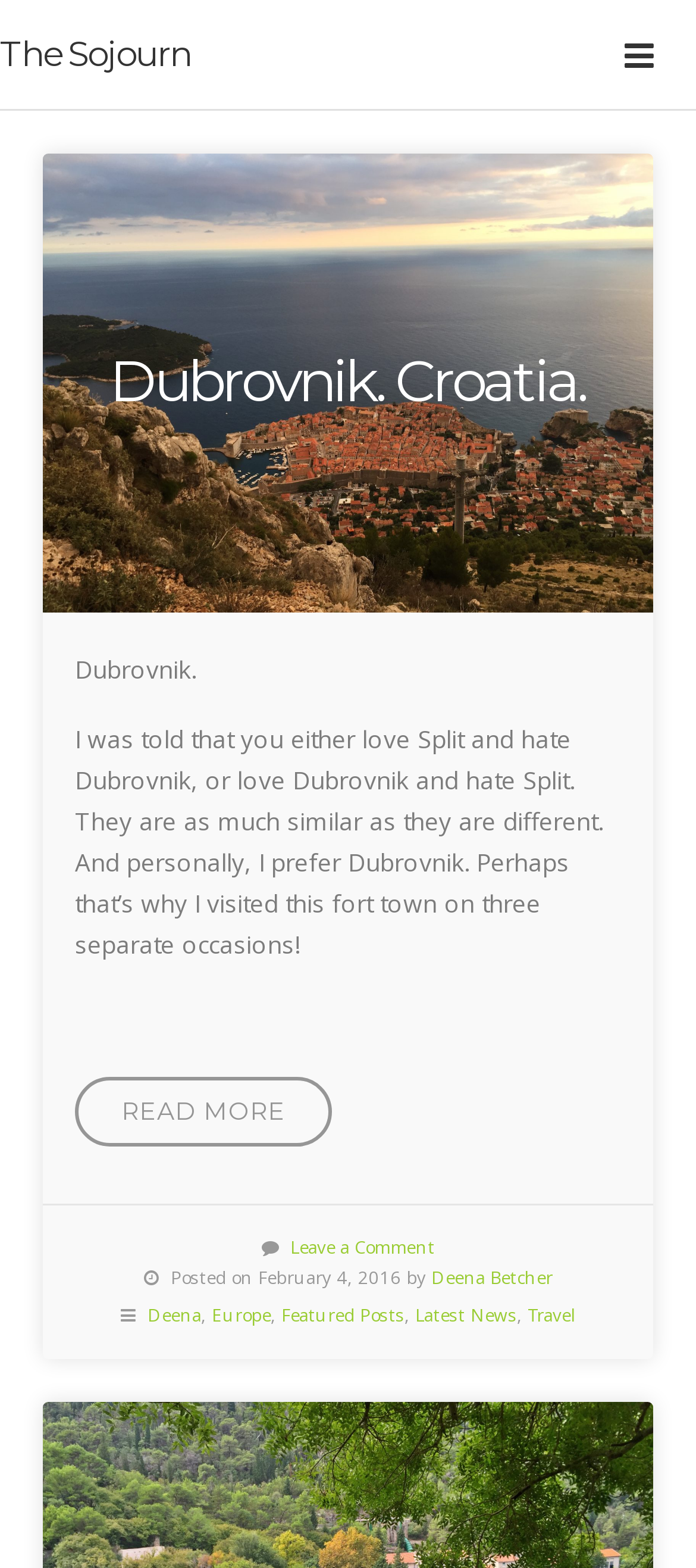Give a succinct answer to this question in a single word or phrase: 
What categories are listed at the bottom of the page?

Europe, Featured Posts, Latest News, Travel